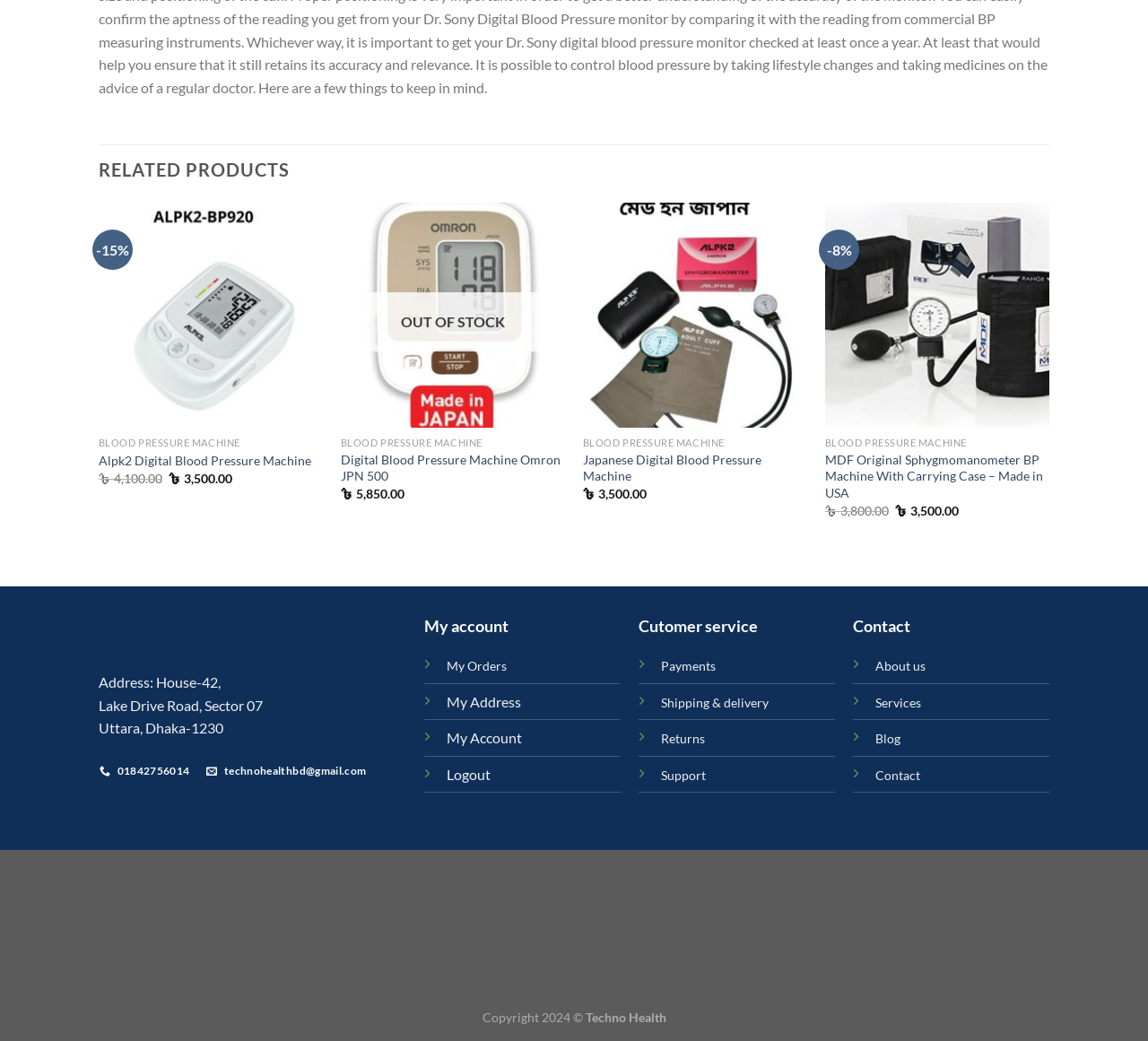Identify the bounding box for the given UI element using the description provided. Coordinates should be in the format (top-left x, top-left y, bottom-right x, bottom-right y) and must be between 0 and 1. Here is the description: Shipping & delivery

[0.576, 0.665, 0.67, 0.682]